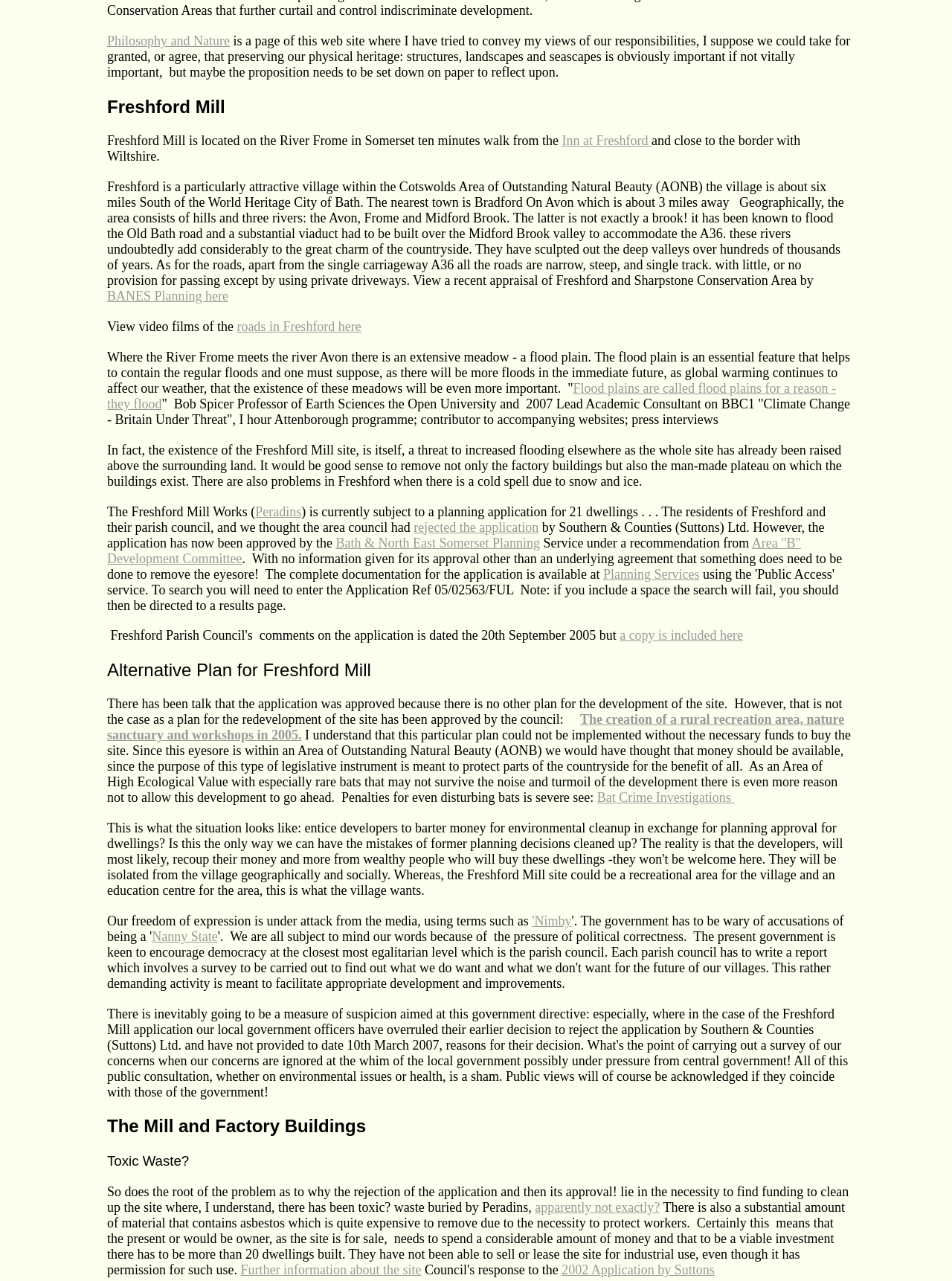What is the purpose of the flood plain mentioned in the webpage?
Answer the question based on the image using a single word or a brief phrase.

To contain regular floods